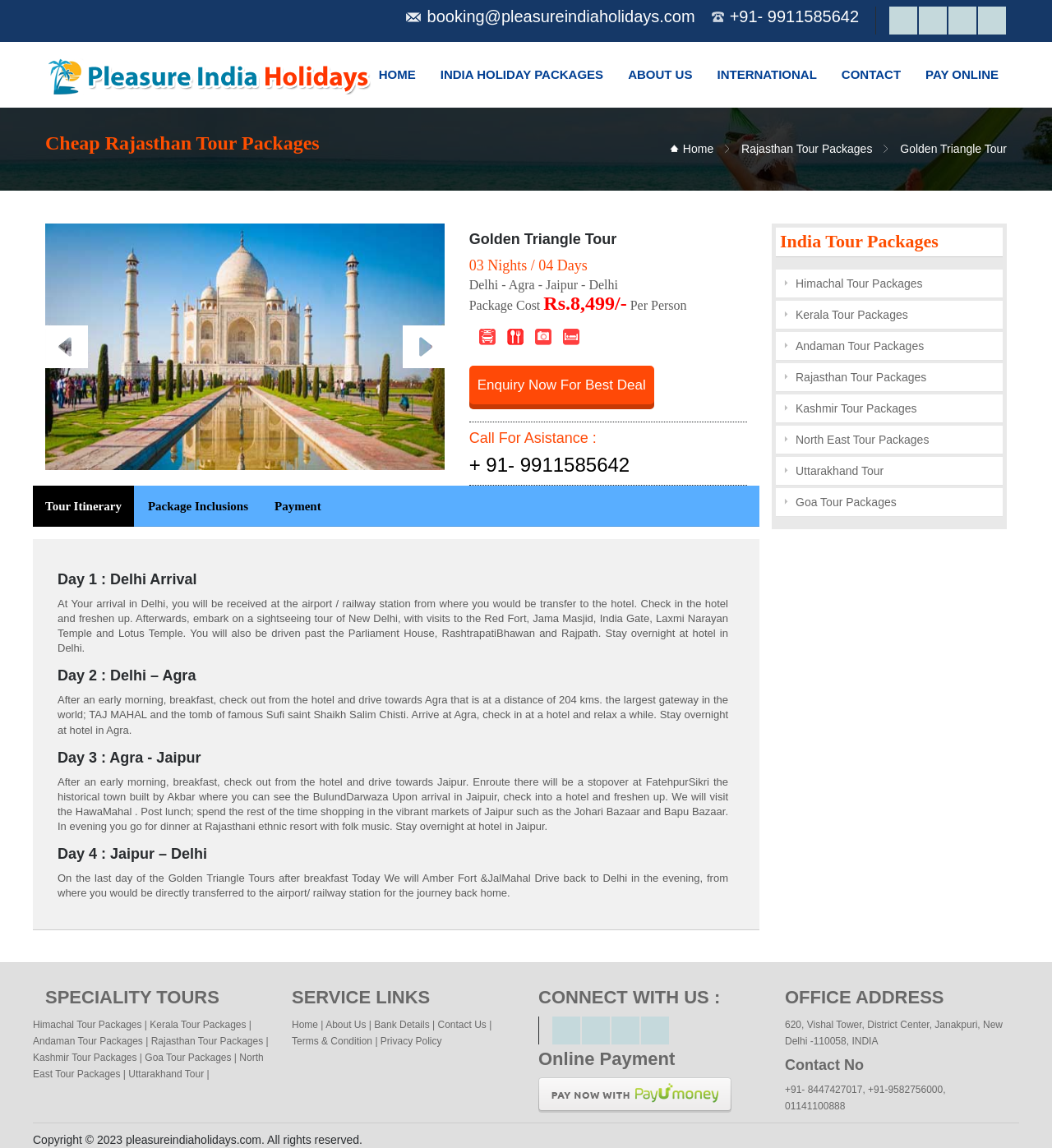Please identify the bounding box coordinates of the region to click in order to complete the given instruction: "Check the 'Package Inclusions'". The coordinates should be four float numbers between 0 and 1, i.e., [left, top, right, bottom].

[0.129, 0.423, 0.248, 0.459]